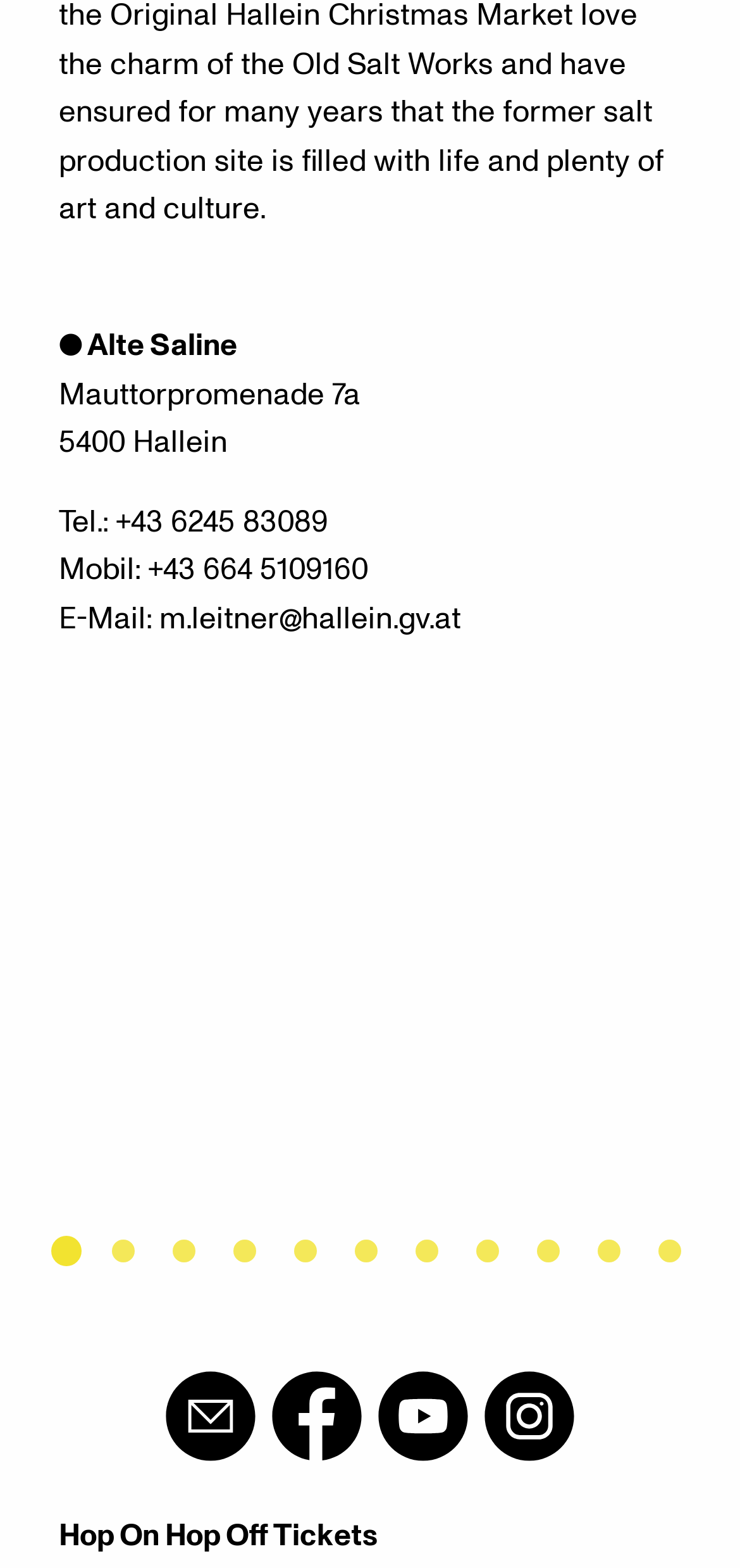Please identify the bounding box coordinates for the region that you need to click to follow this instruction: "Open the email link m.leitner@hallein.gv.at".

[0.215, 0.381, 0.623, 0.408]